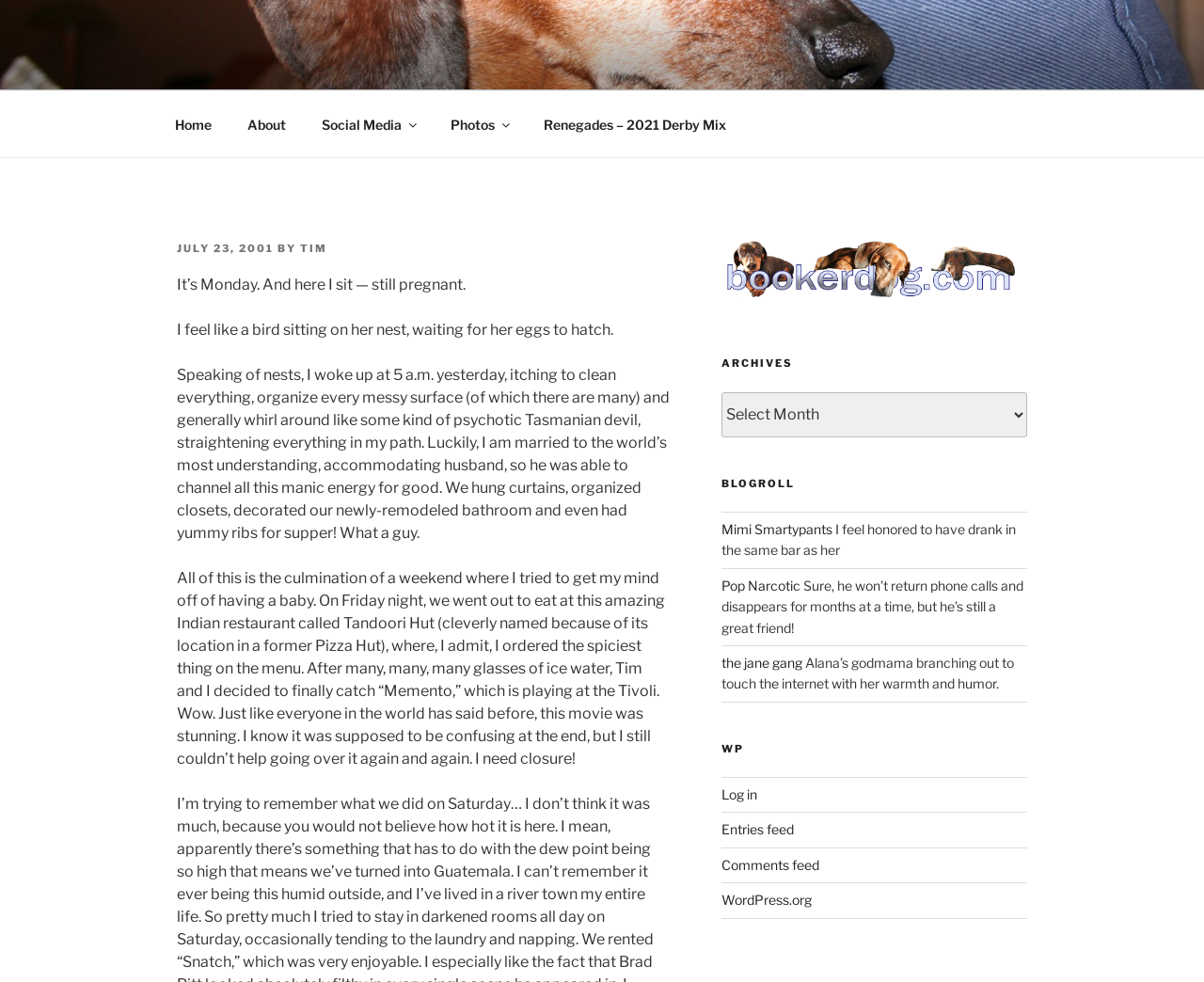Utilize the information from the image to answer the question in detail:
What is the name of the movie the author watched?

The author mentions that she and her husband watched the movie 'Memento' at the Tivoli, and that it was stunning, although the ending was confusing.